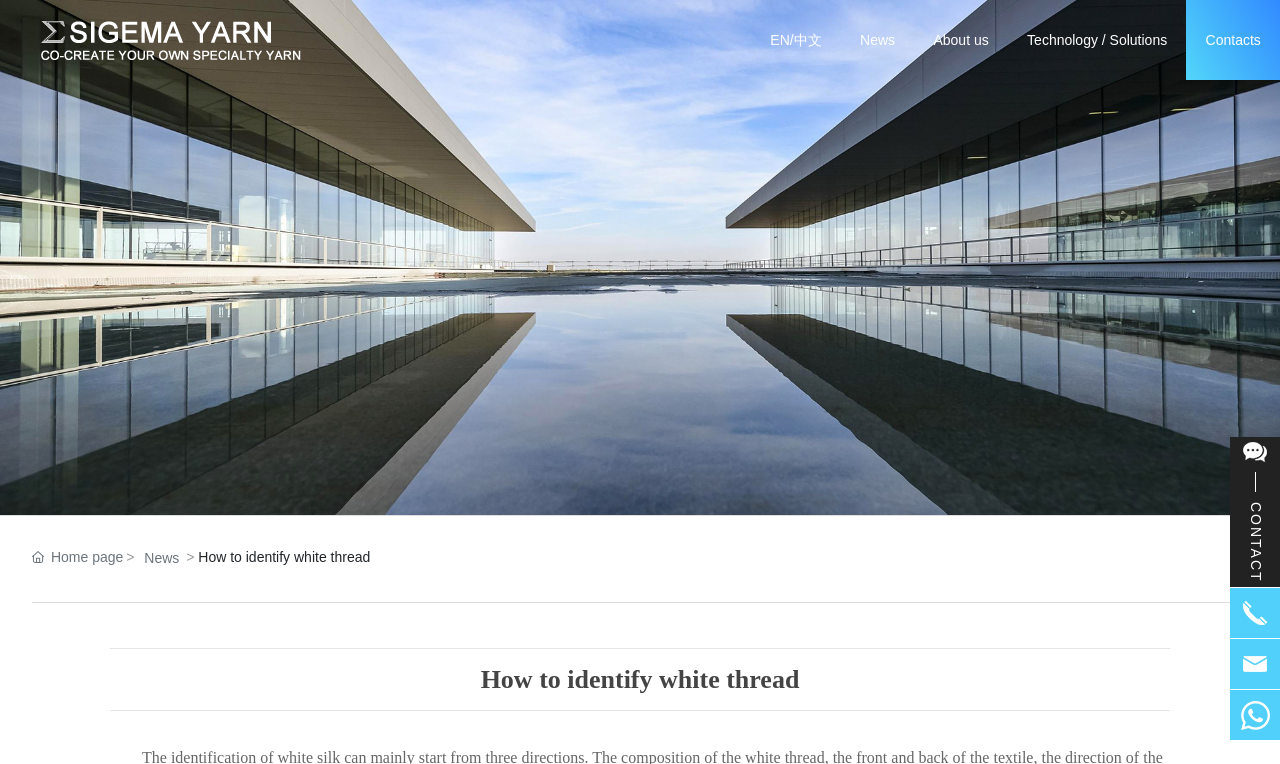Specify the bounding box coordinates of the region I need to click to perform the following instruction: "Go to the home page". The coordinates must be four float numbers in the range of 0 to 1, i.e., [left, top, right, bottom].

[0.025, 0.719, 0.096, 0.74]